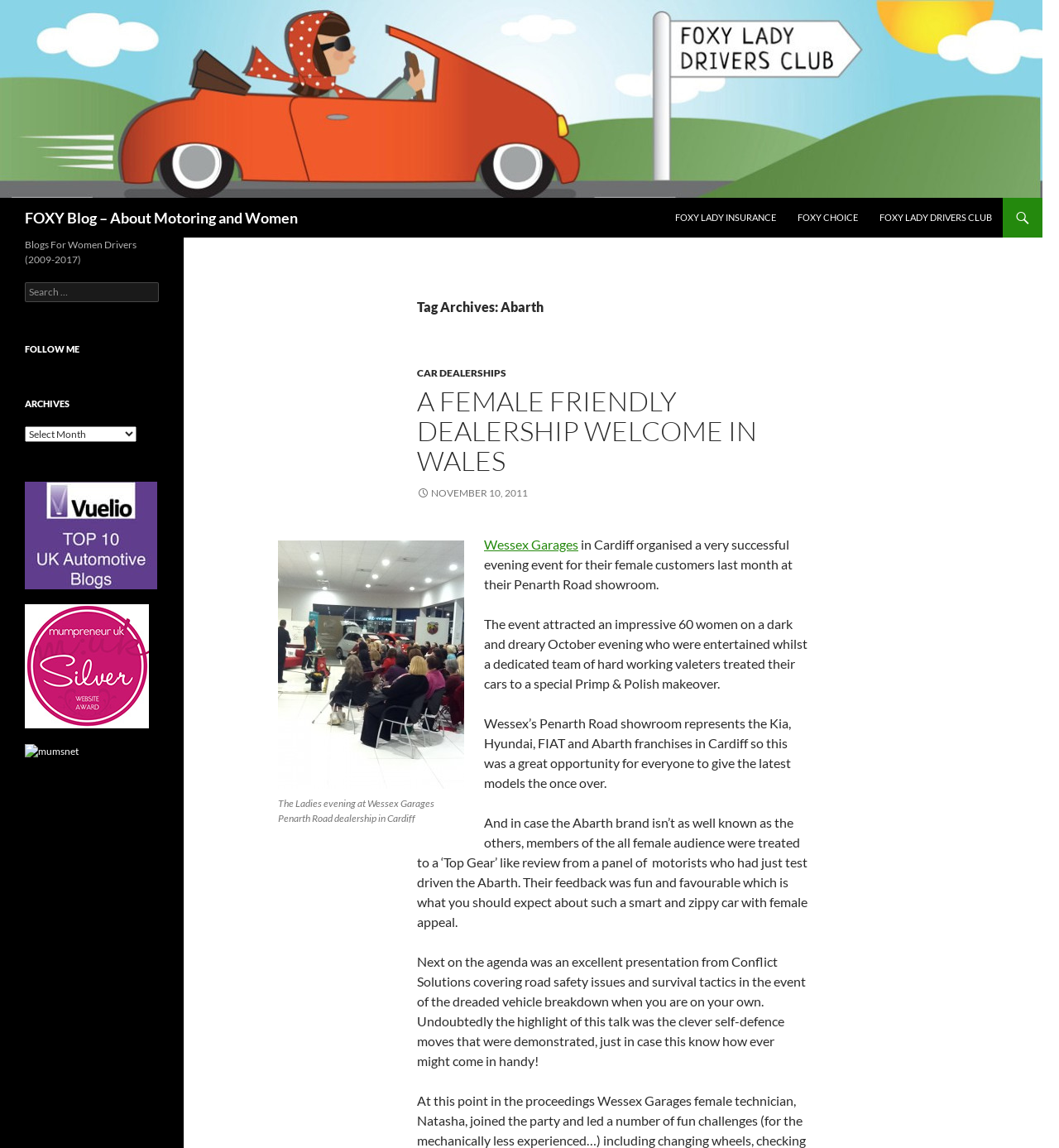Respond with a single word or short phrase to the following question: 
What is the name of the dealership mentioned in the article?

Wessex Garages